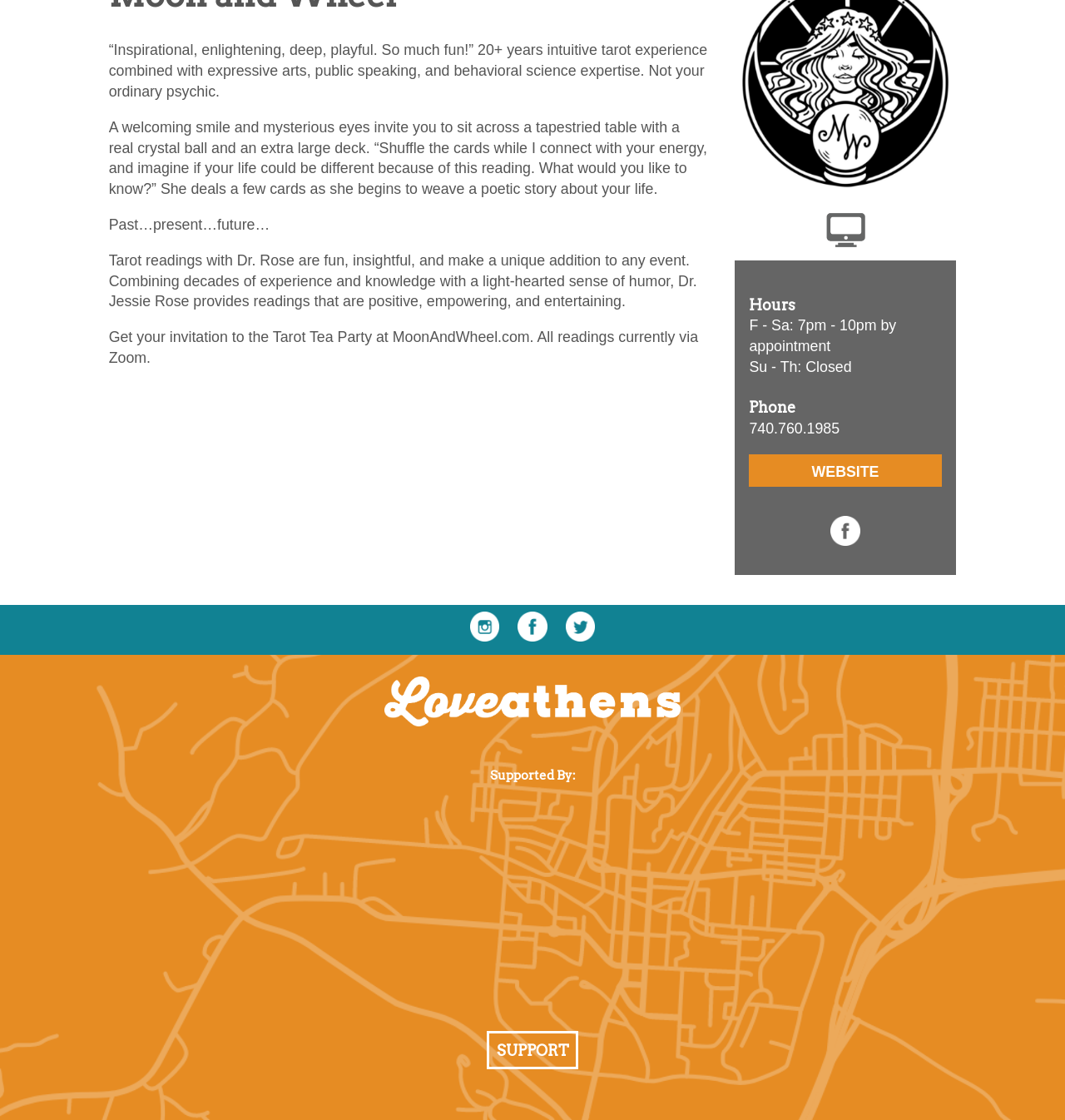Locate the bounding box coordinates of the UI element described by: "alt="Instagram" aria-label="Visit Us on Instagram"". The bounding box coordinates should consist of four float numbers between 0 and 1, i.e., [left, top, right, bottom].

[0.441, 0.546, 0.469, 0.573]